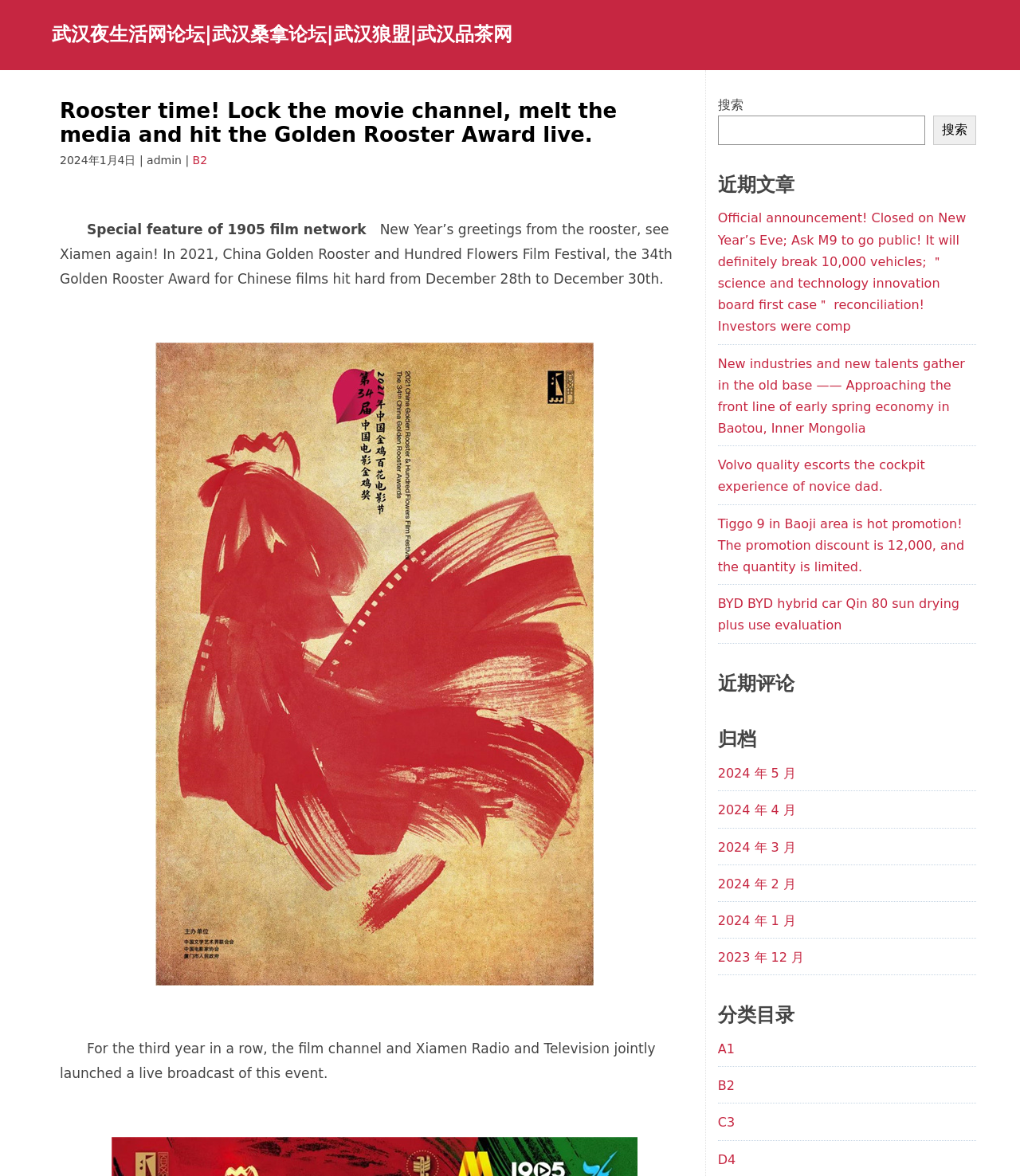Can you find and provide the main heading text of this webpage?

Rooster time! Lock the movie channel, melt the media and hit the Golden Rooster Award live.